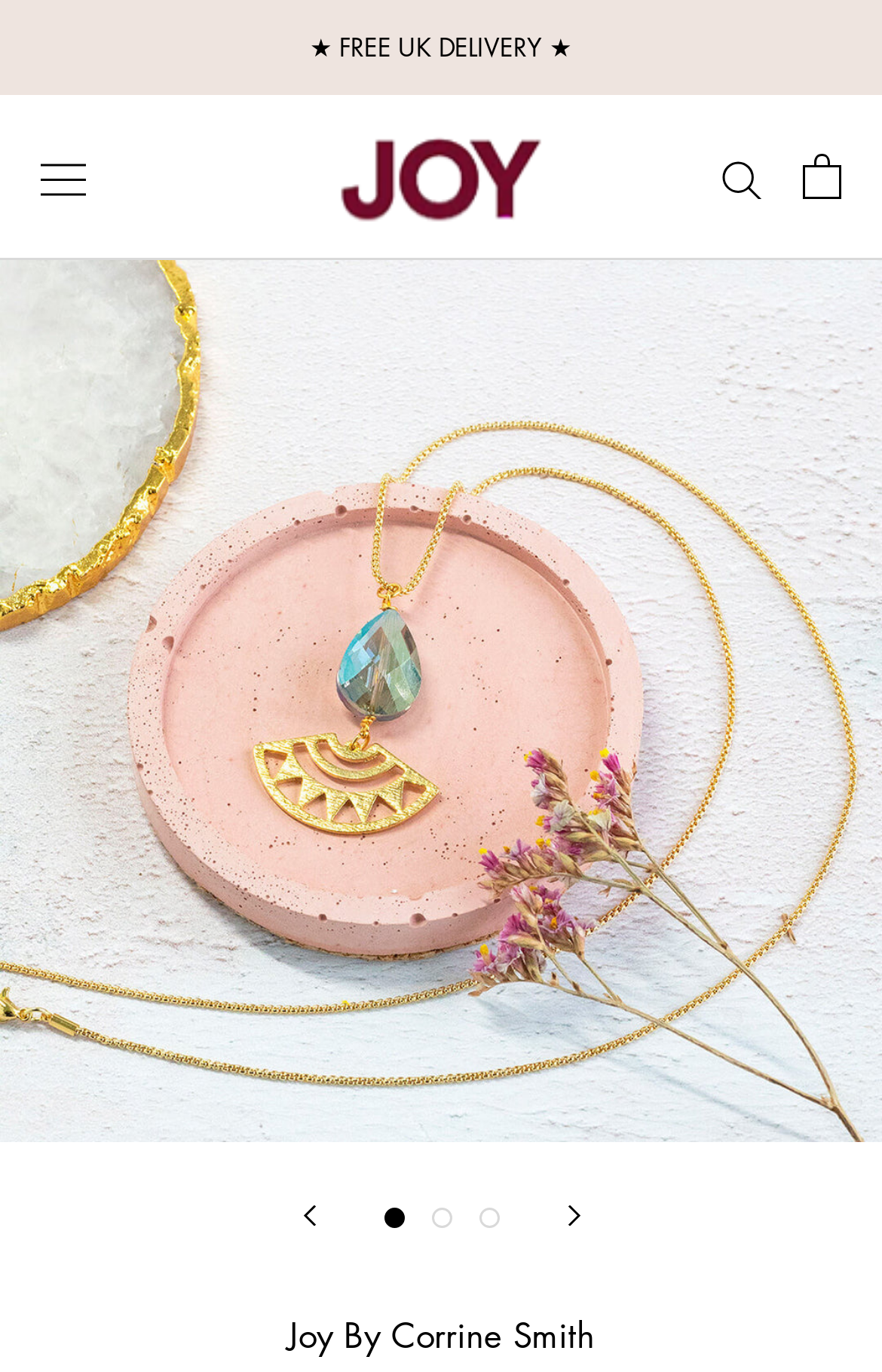Predict the bounding box coordinates of the area that should be clicked to accomplish the following instruction: "Search". The bounding box coordinates should consist of four float numbers between 0 and 1, i.e., [left, top, right, bottom].

[0.818, 0.115, 0.864, 0.144]